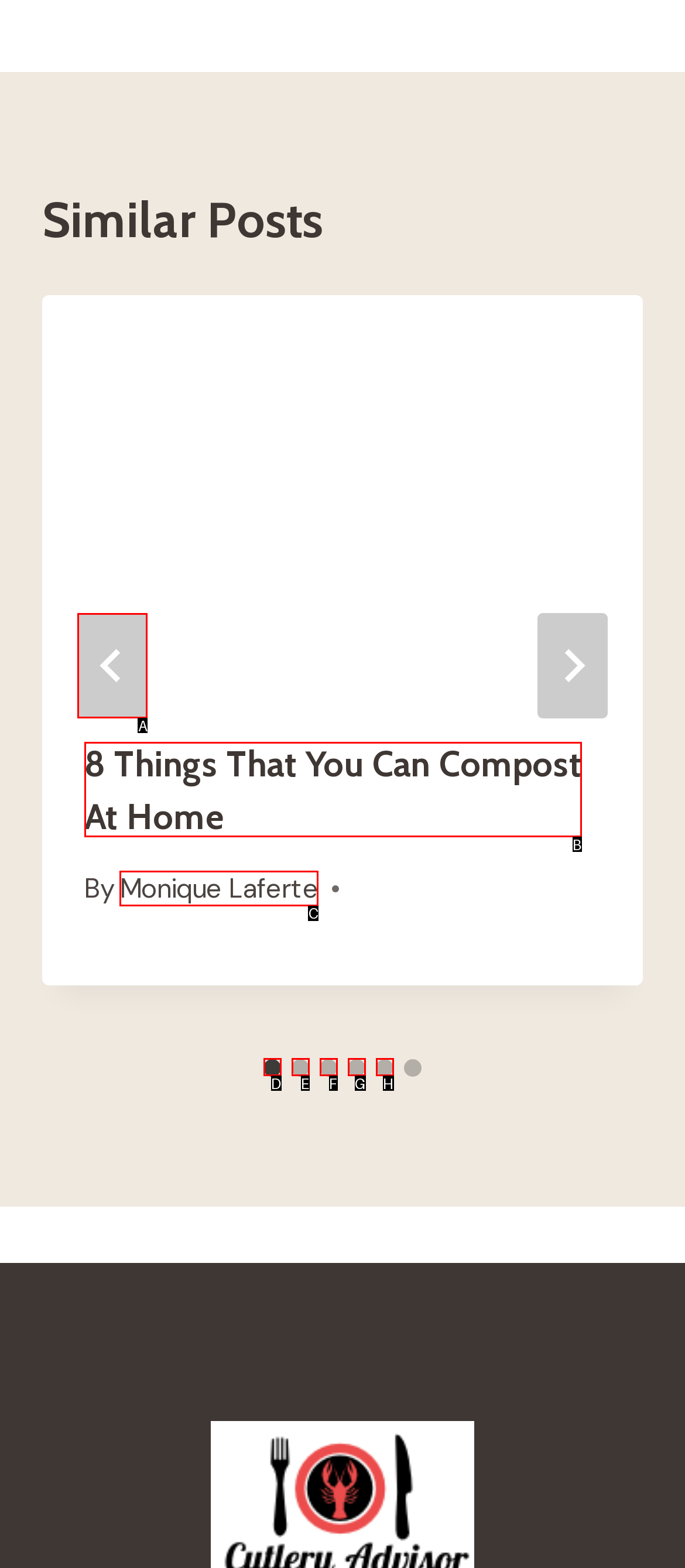Indicate the HTML element to be clicked to accomplish this task: Go to last slide Respond using the letter of the correct option.

A